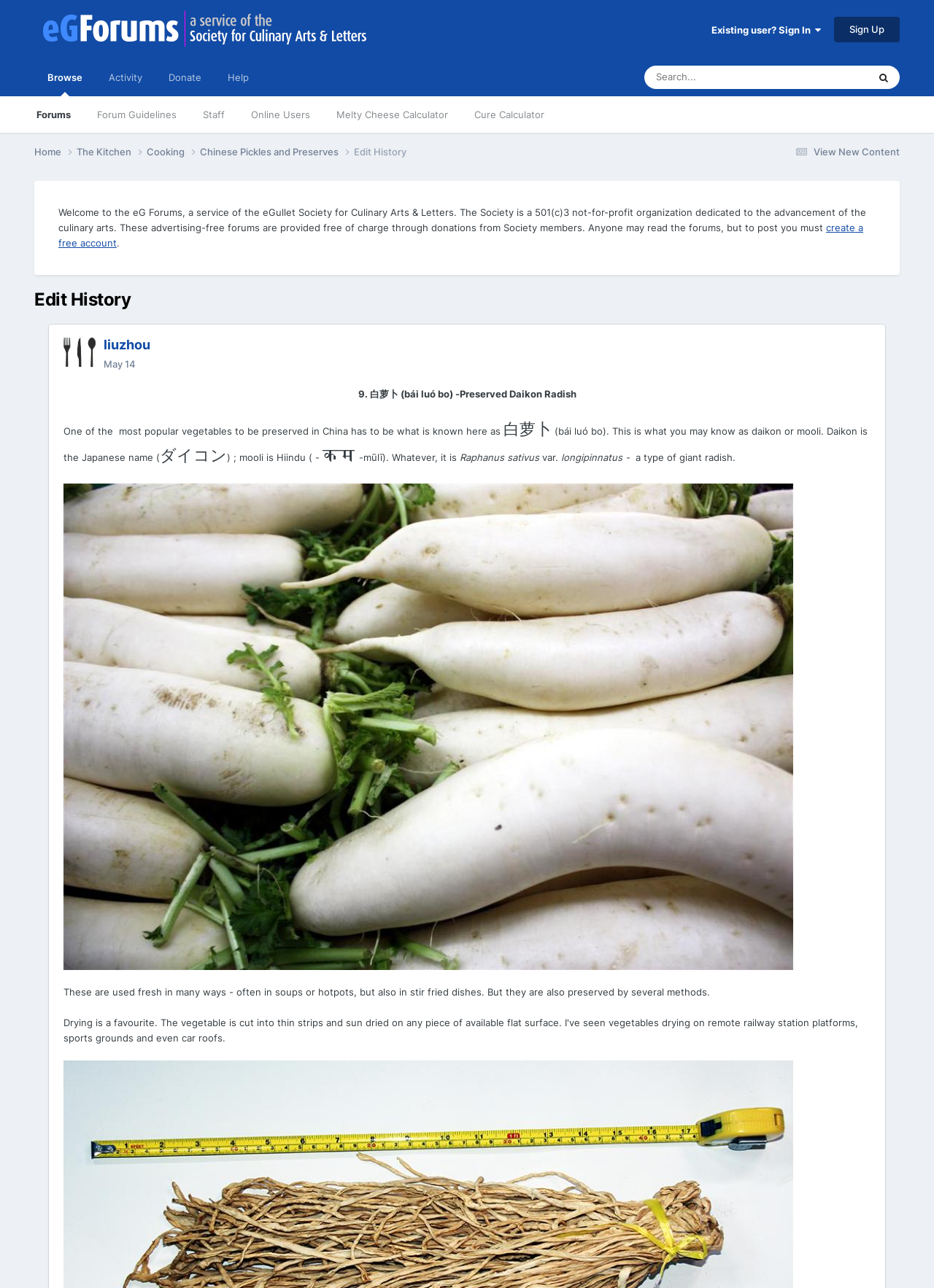Please identify the bounding box coordinates of the element I need to click to follow this instruction: "Search for a topic".

[0.69, 0.051, 0.846, 0.069]